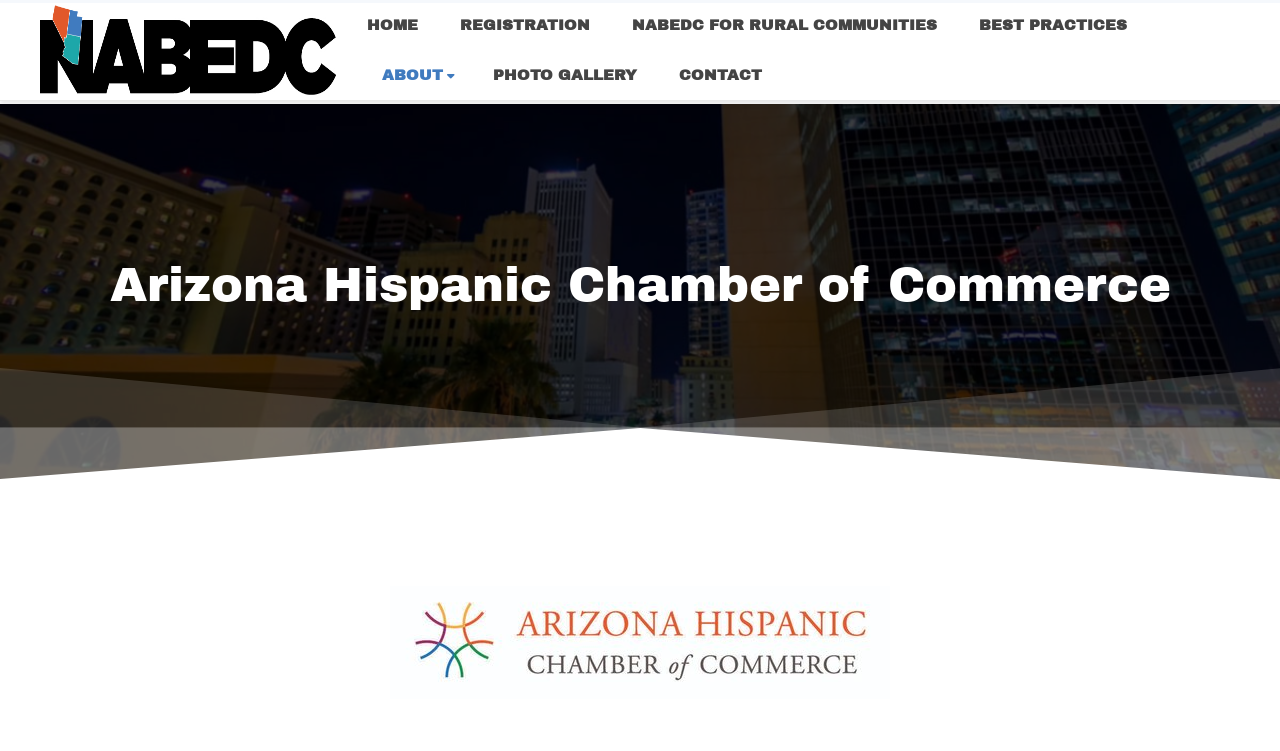Please find and provide the title of the webpage.

Arizona Hispanic Chamber of Commerce